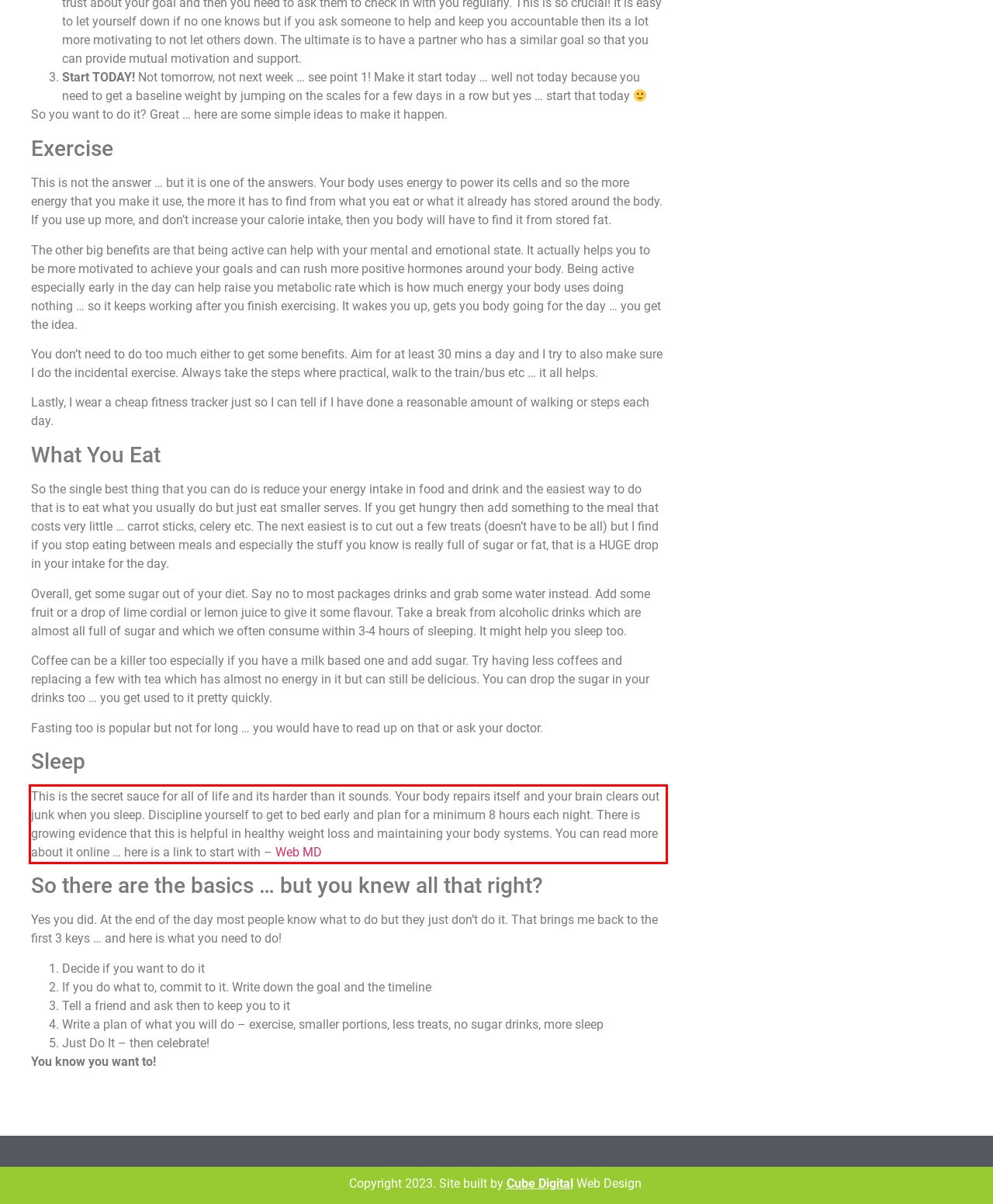From the provided screenshot, extract the text content that is enclosed within the red bounding box.

This is the secret sauce for all of life and its harder than it sounds. Your body repairs itself and your brain clears out junk when you sleep. Discipline yourself to get to bed early and plan for a minimum 8 hours each night. There is growing evidence that this is helpful in healthy weight loss and maintaining your body systems. You can read more about it online … here is a link to start with – Web MD